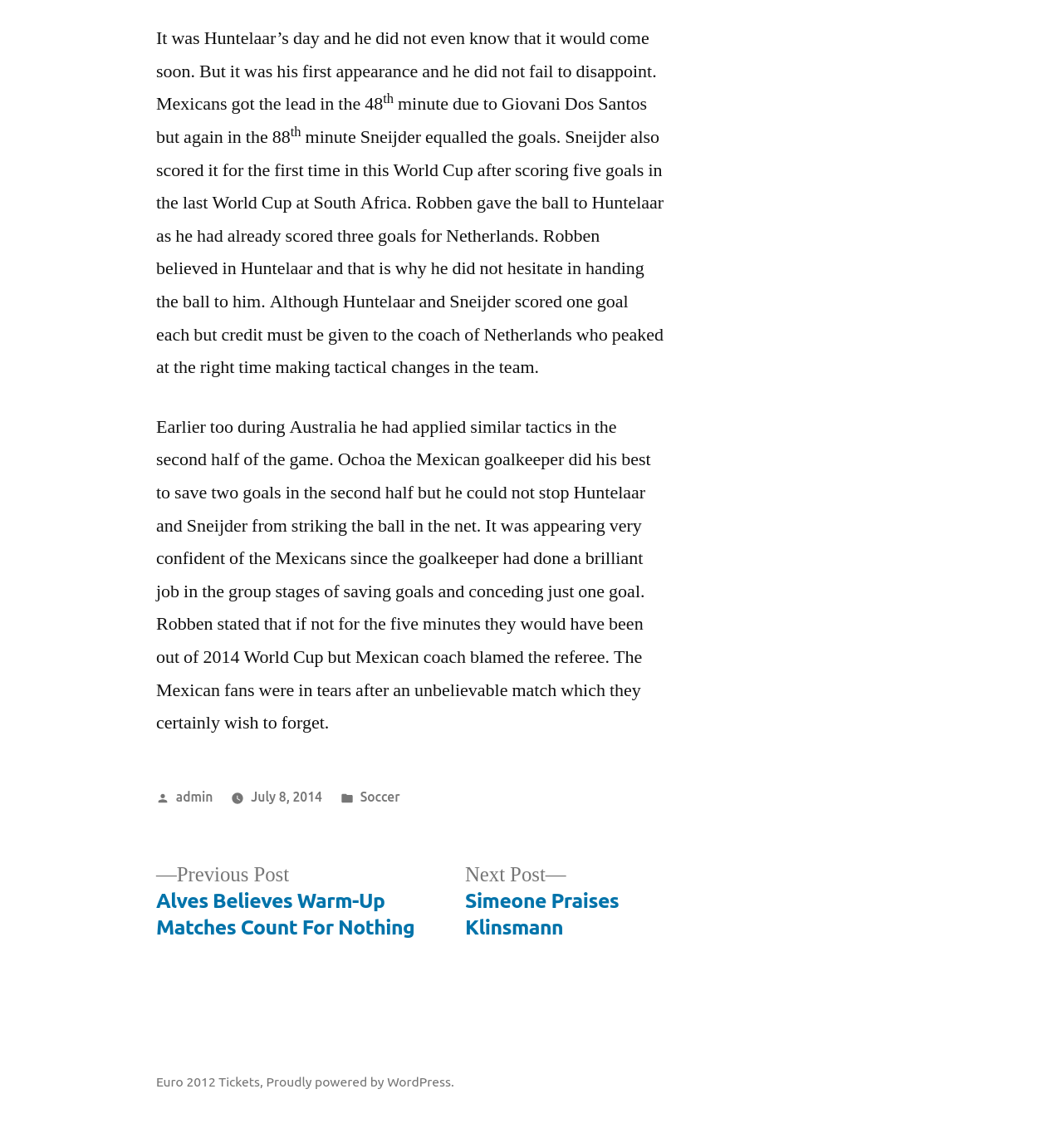Given the element description Euro 2012 Tickets, predict the bounding box coordinates for the UI element in the webpage screenshot. The format should be (top-left x, top-left y, bottom-right x, bottom-right y), and the values should be between 0 and 1.

[0.147, 0.935, 0.245, 0.948]